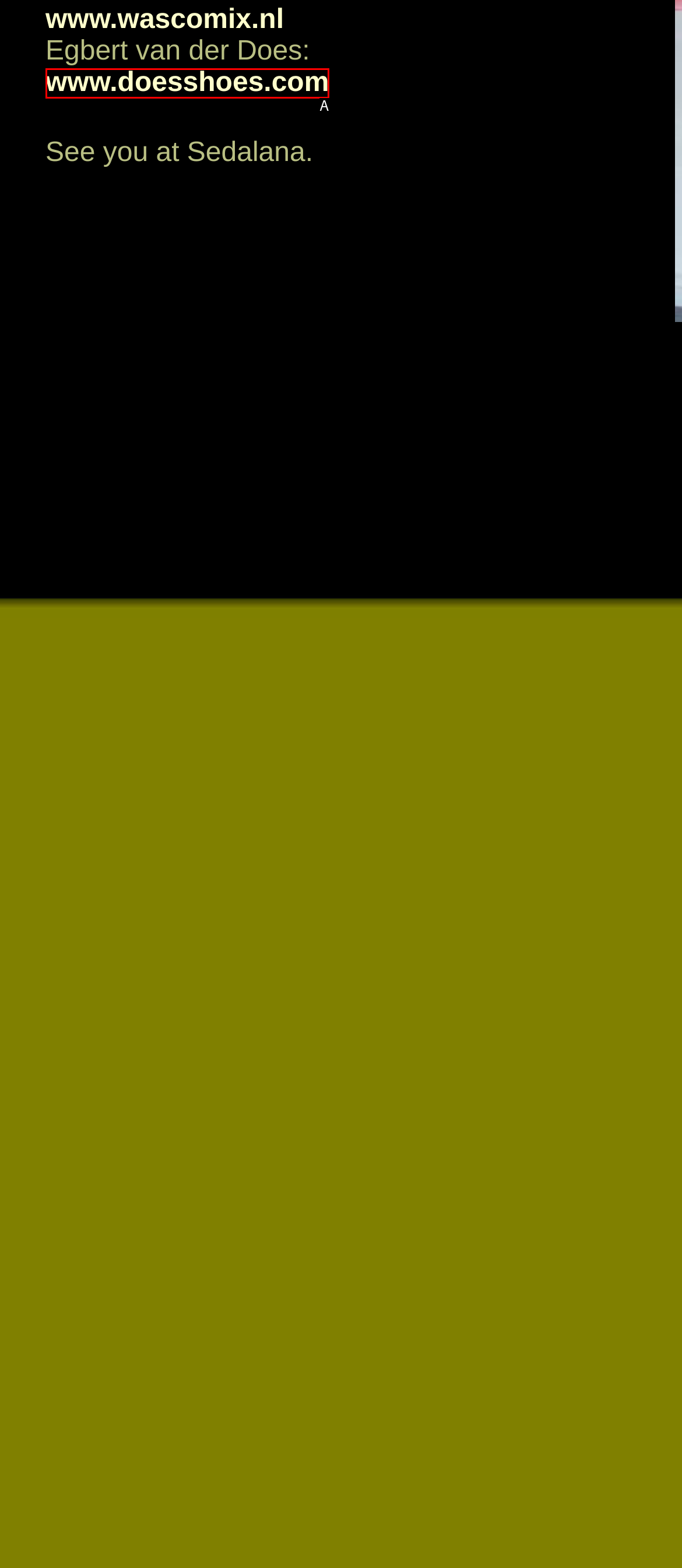Based on the description: www.doesshoes.com, select the HTML element that fits best. Provide the letter of the matching option.

A